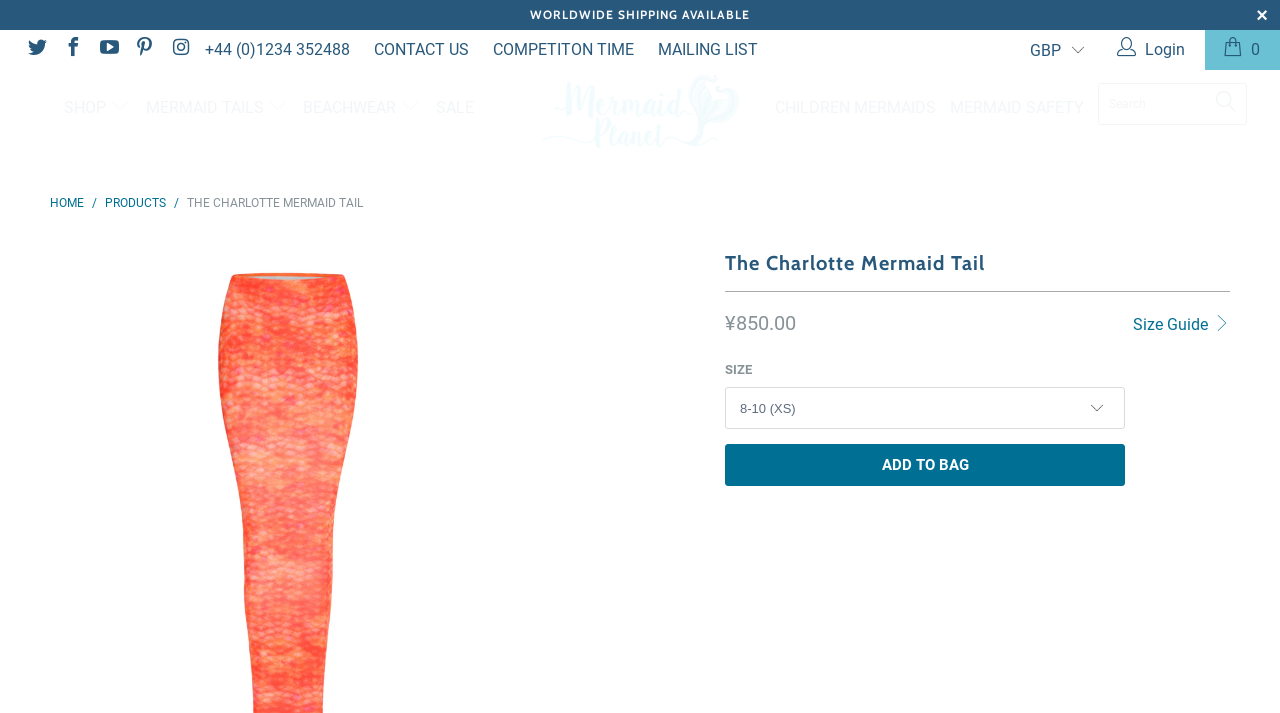Determine the coordinates of the bounding box that should be clicked to complete the instruction: "Shop mermaid tails". The coordinates should be represented by four float numbers between 0 and 1: [left, top, right, bottom].

[0.114, 0.116, 0.226, 0.187]